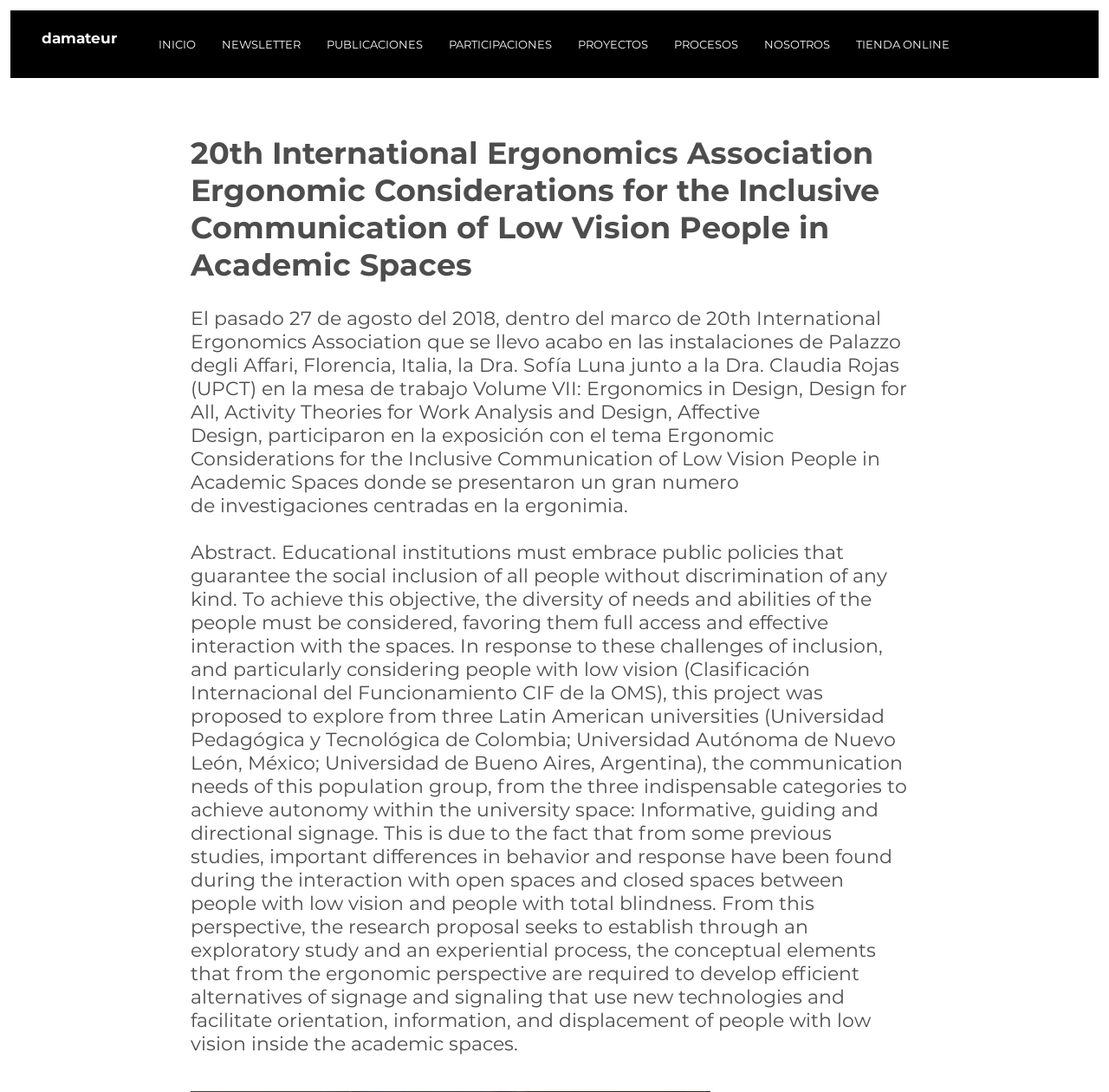Where was the 20th International Ergonomics Association held?
Give a detailed explanation using the information visible in the image.

I read the text that mentions the event '20th International Ergonomics Association' and found that it was held in the 'Palazzo degli Affari, Florencia, Italia'.